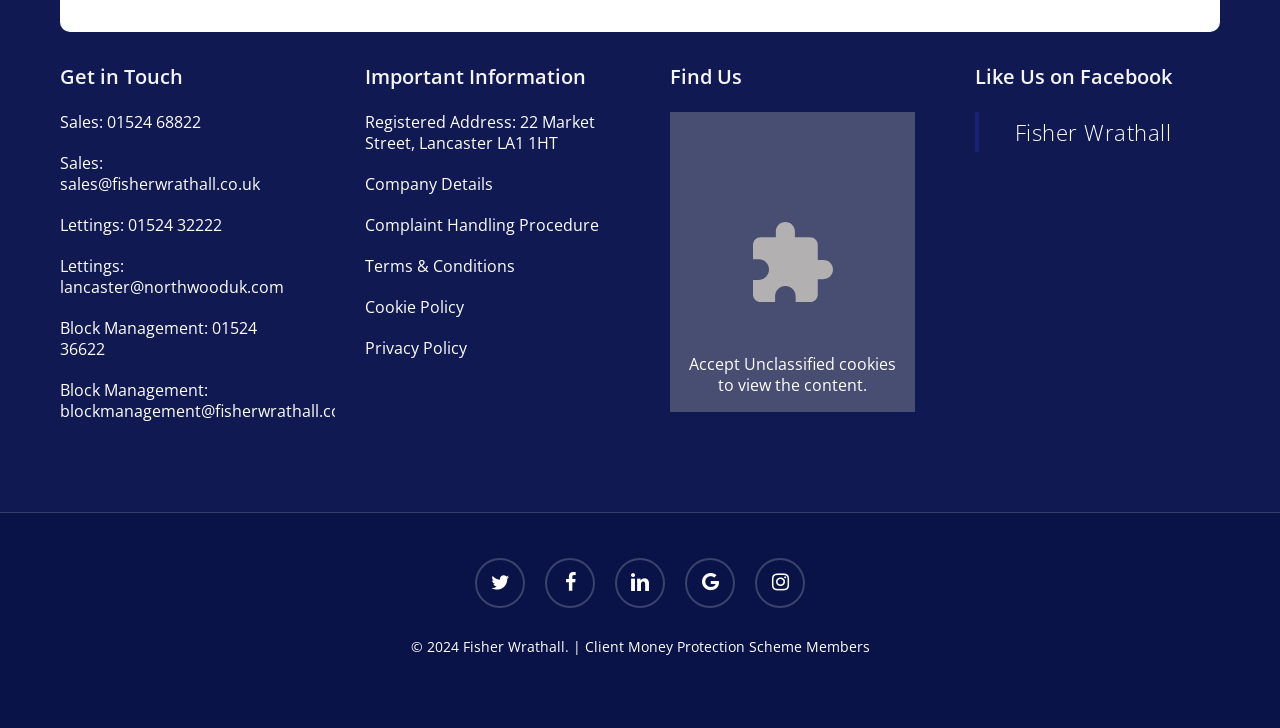Please identify the bounding box coordinates of the element on the webpage that should be clicked to follow this instruction: "View company details". The bounding box coordinates should be given as four float numbers between 0 and 1, formatted as [left, top, right, bottom].

[0.285, 0.238, 0.385, 0.268]